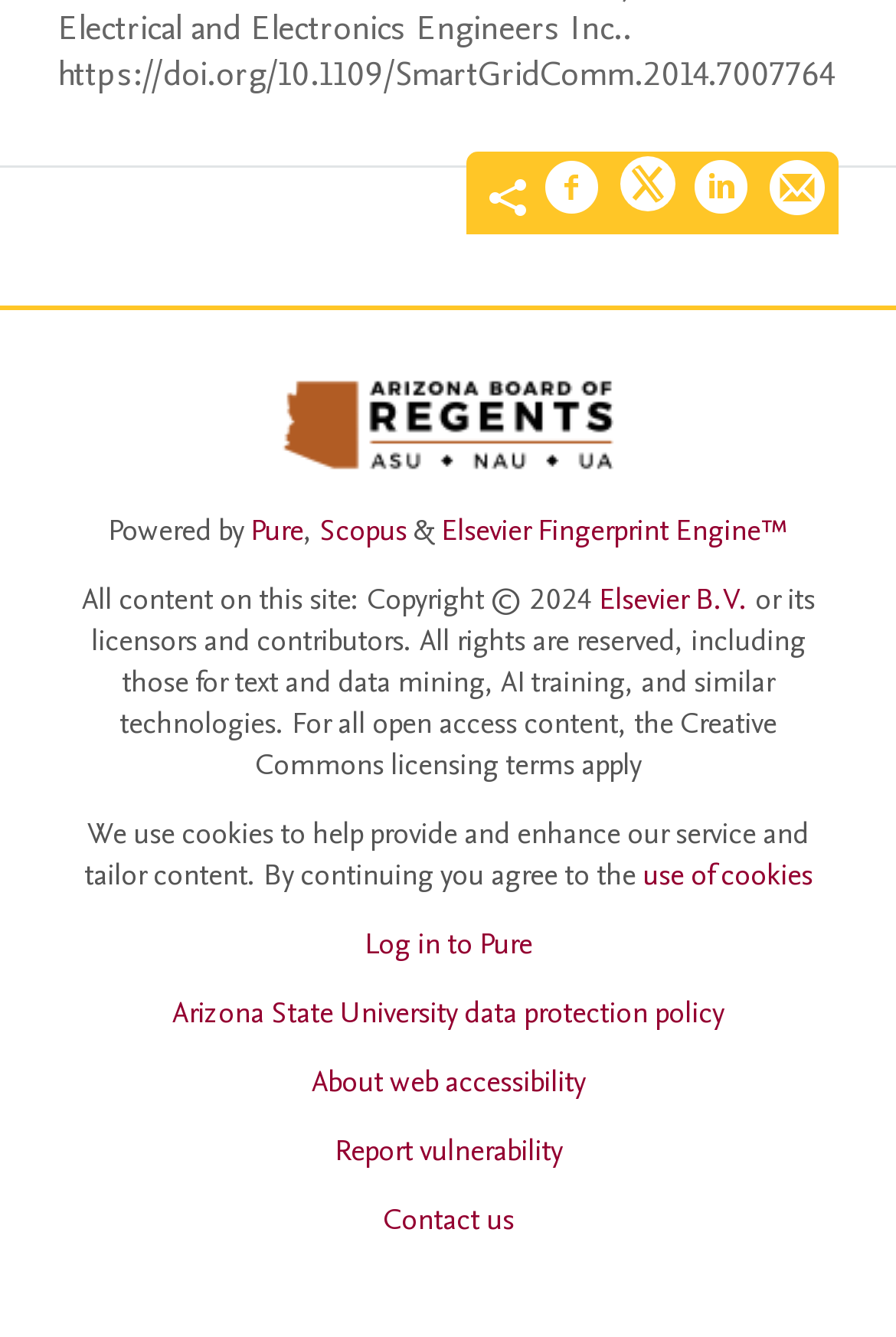Please determine the bounding box coordinates for the element with the description: "About web accessibility".

[0.347, 0.793, 0.653, 0.824]